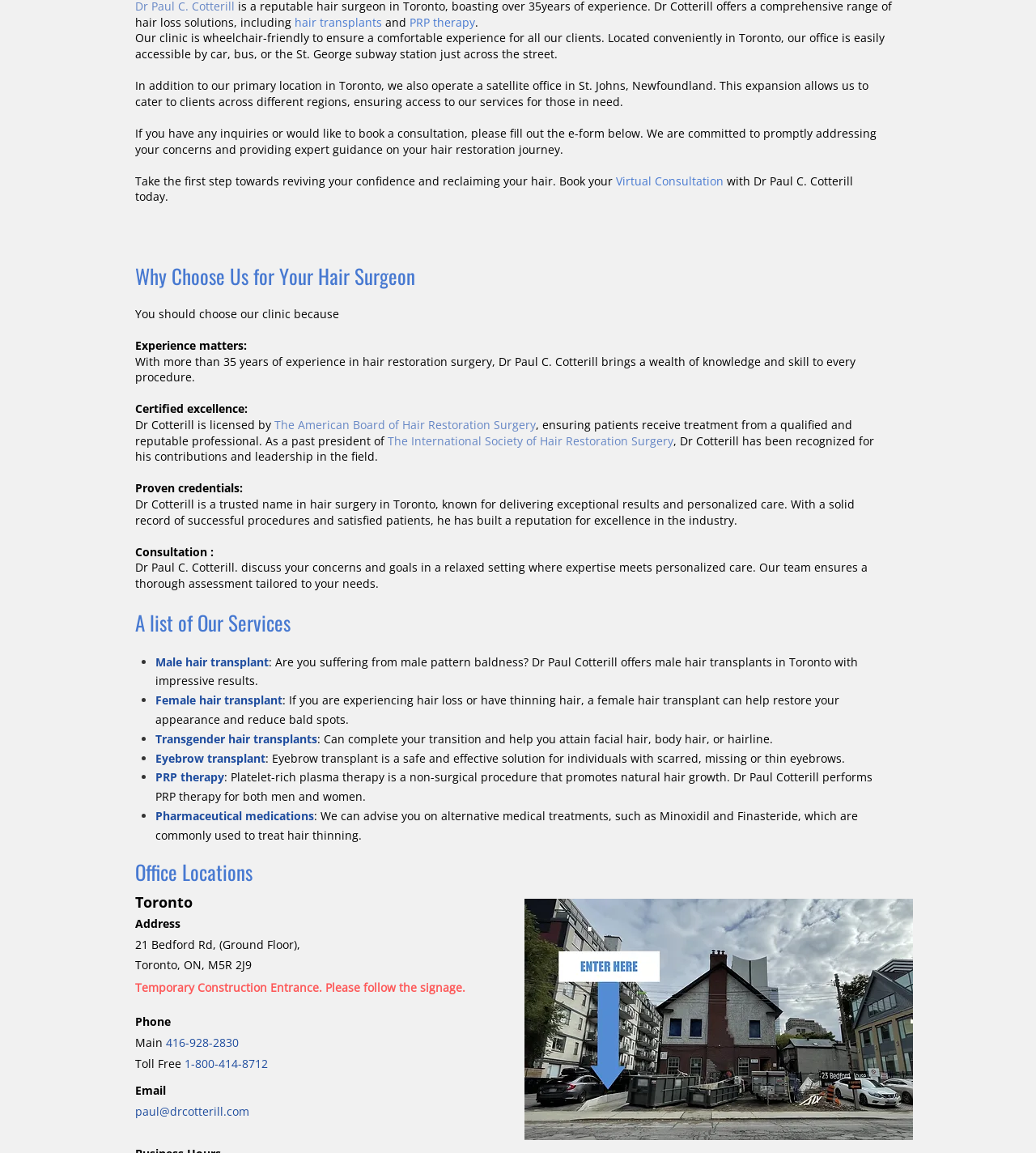Using the webpage screenshot, locate the HTML element that fits the following description and provide its bounding box: "Eyebrow transplant".

[0.15, 0.651, 0.256, 0.664]